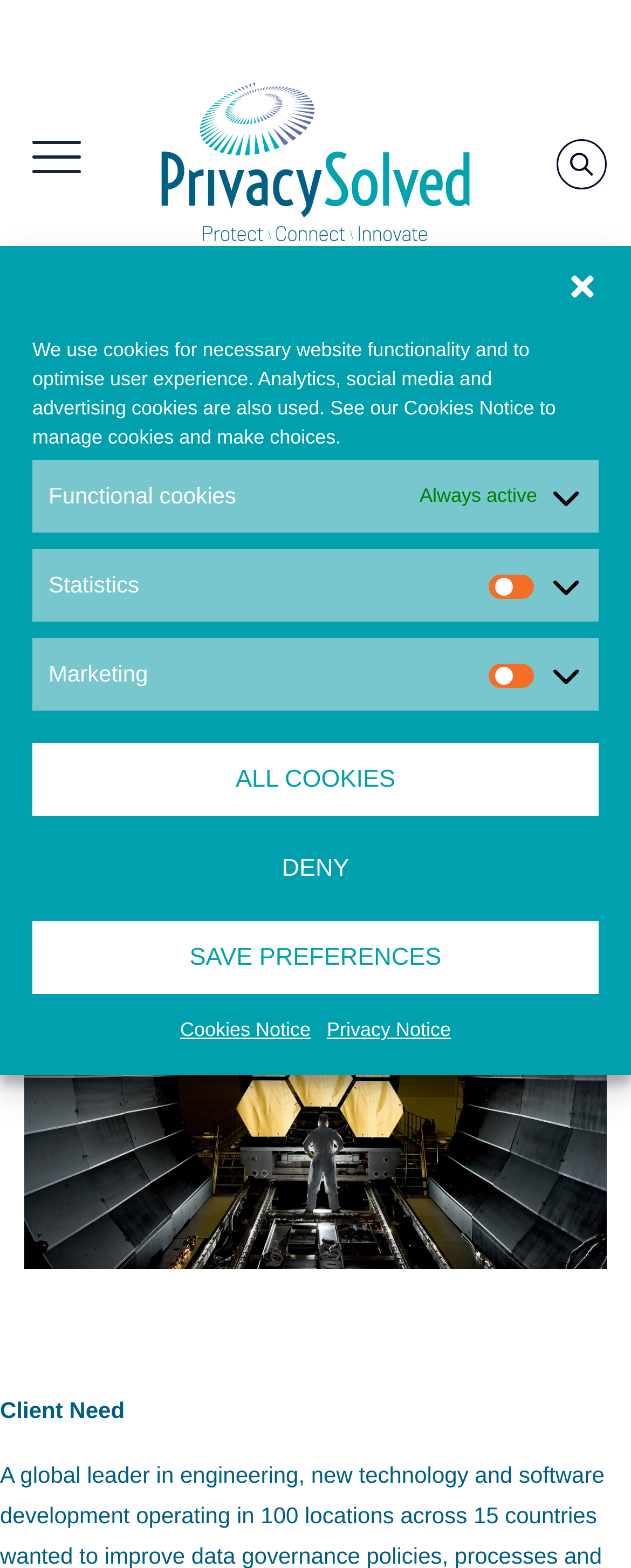Show the bounding box coordinates of the region that should be clicked to follow the instruction: "Click the ALL COOKIES button."

[0.051, 0.474, 0.949, 0.52]